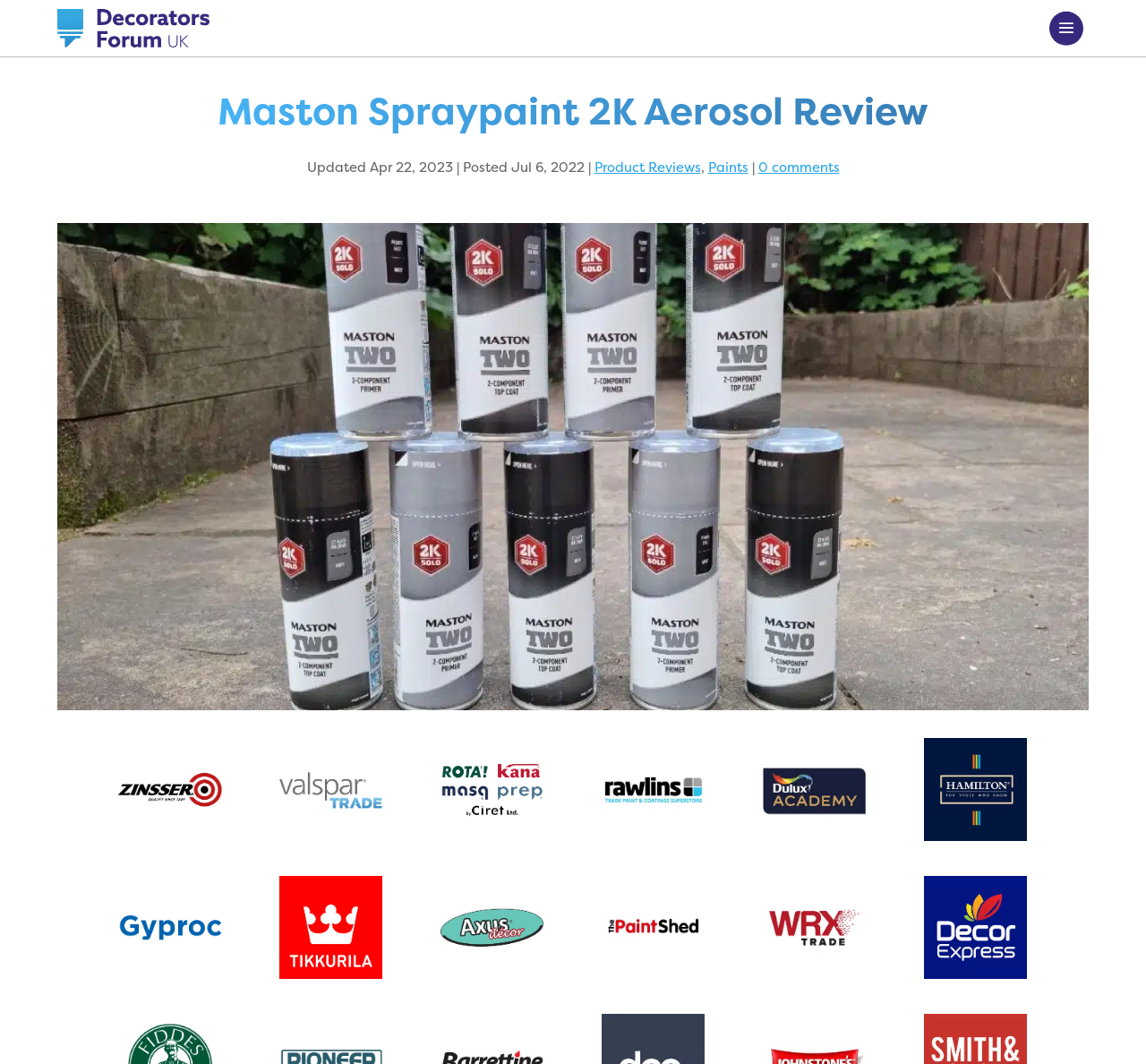Generate the main heading text from the webpage.

Maston Spraypaint 2K Aerosol Review